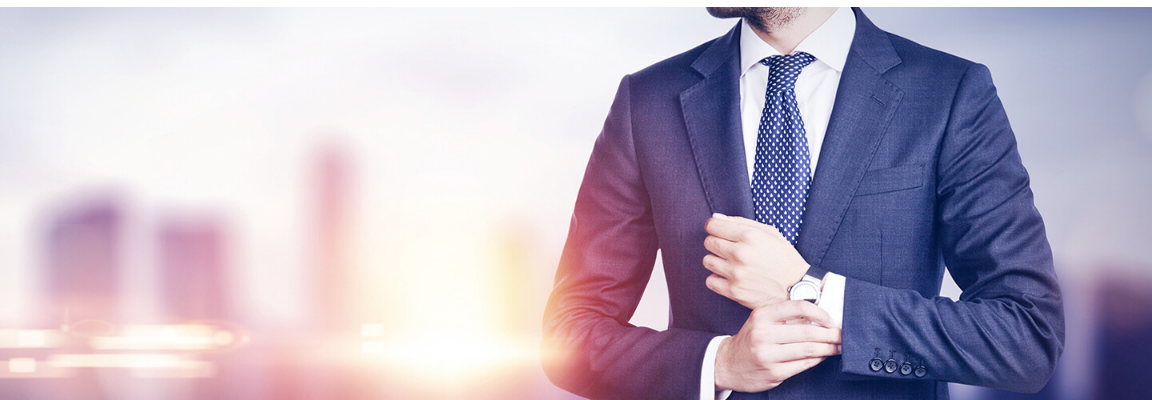Carefully examine the image and provide an in-depth answer to the question: What is the theme of the Wonder Blog?

According to the caption, the Wonder Blog focuses on lifestyle, personal development, and weekend plans, emphasizing the importance of presenting oneself with confidence in both social and professional contexts, which is reflected in the image of the well-dressed man.